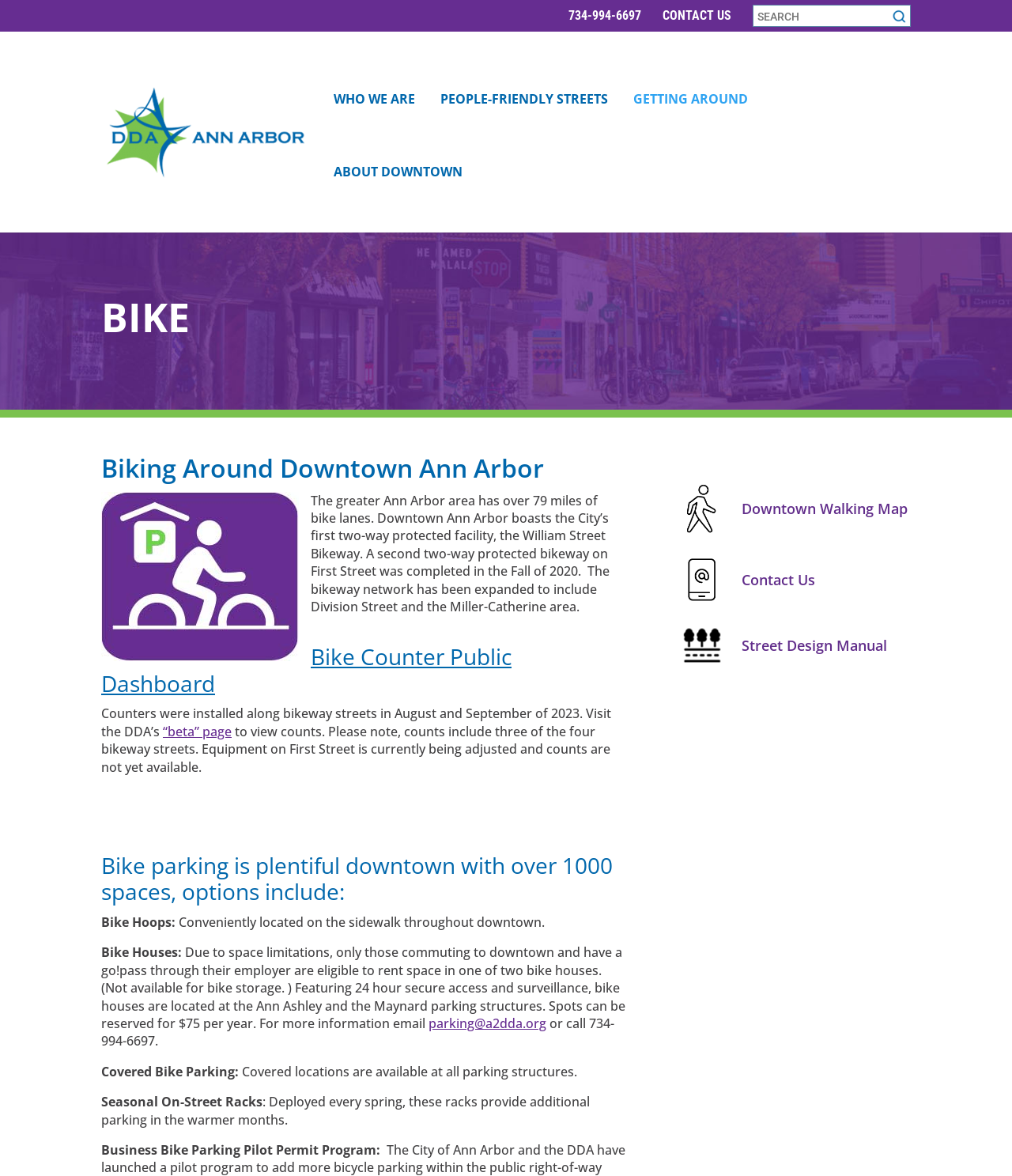Bounding box coordinates are to be given in the format (top-left x, top-left y, bottom-right x, bottom-right y). All values must be floating point numbers between 0 and 1. Provide the bounding box coordinate for the UI element described as: About Downtown

[0.33, 0.141, 0.473, 0.198]